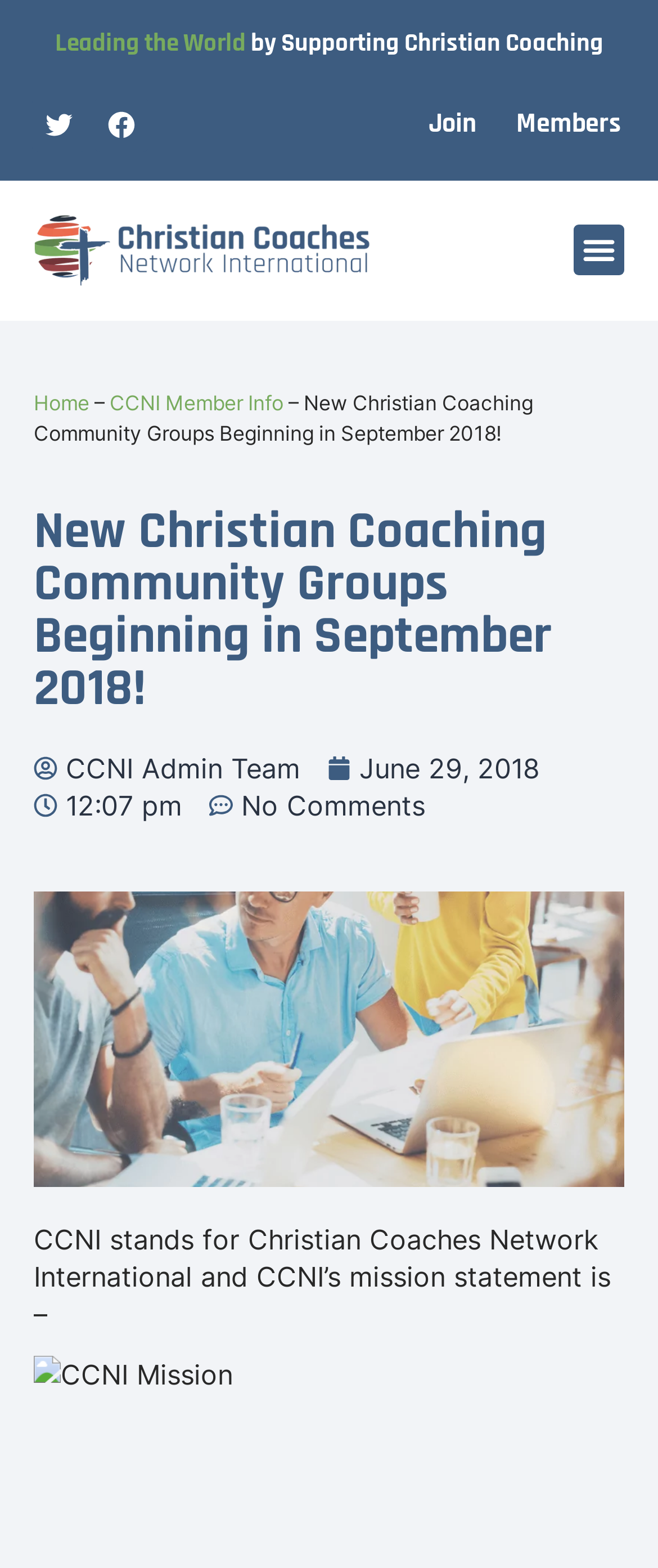Locate the bounding box of the UI element described by: "Education" in the given webpage screenshot.

None